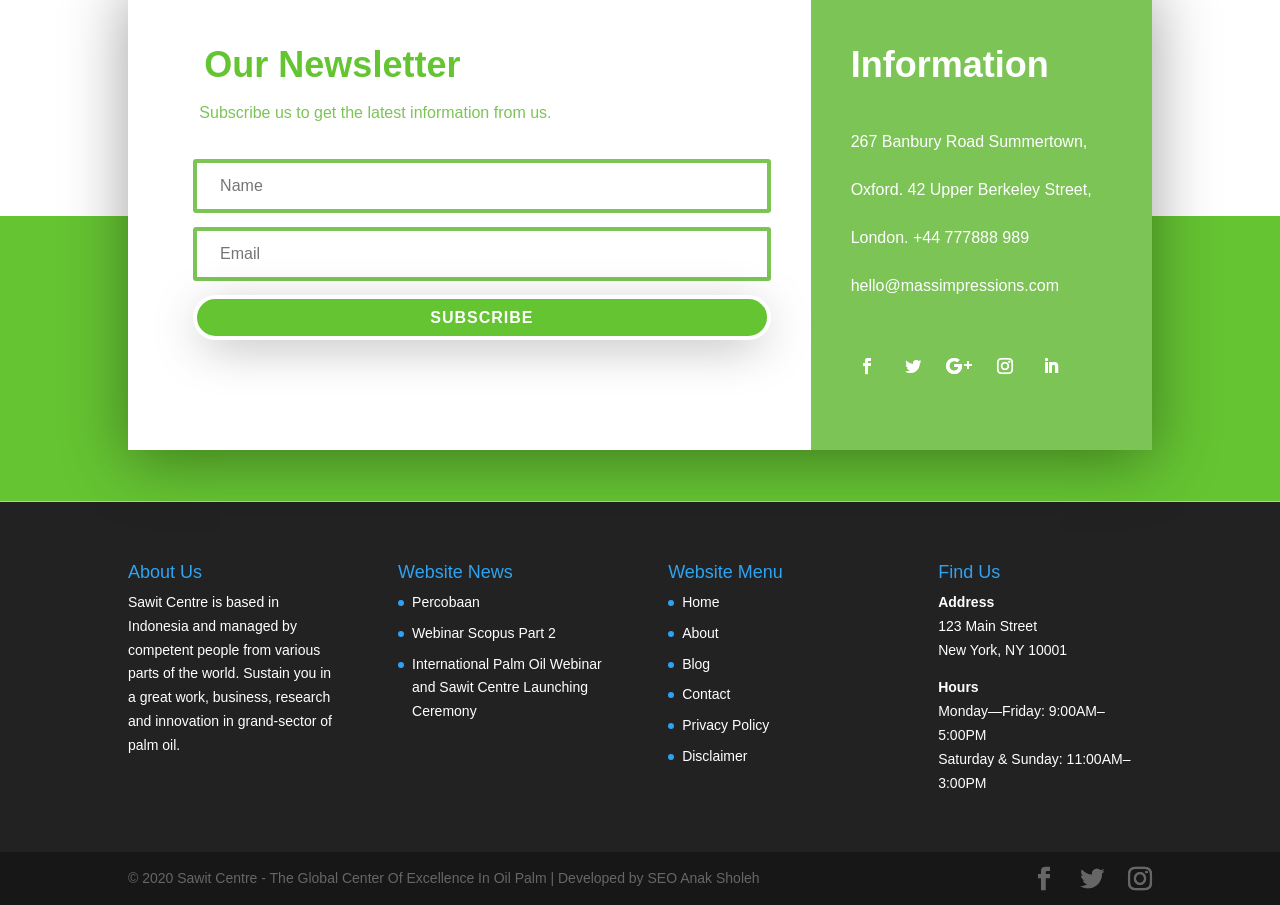Provide the bounding box coordinates of the UI element that matches the description: "Follow".

[0.772, 0.387, 0.797, 0.422]